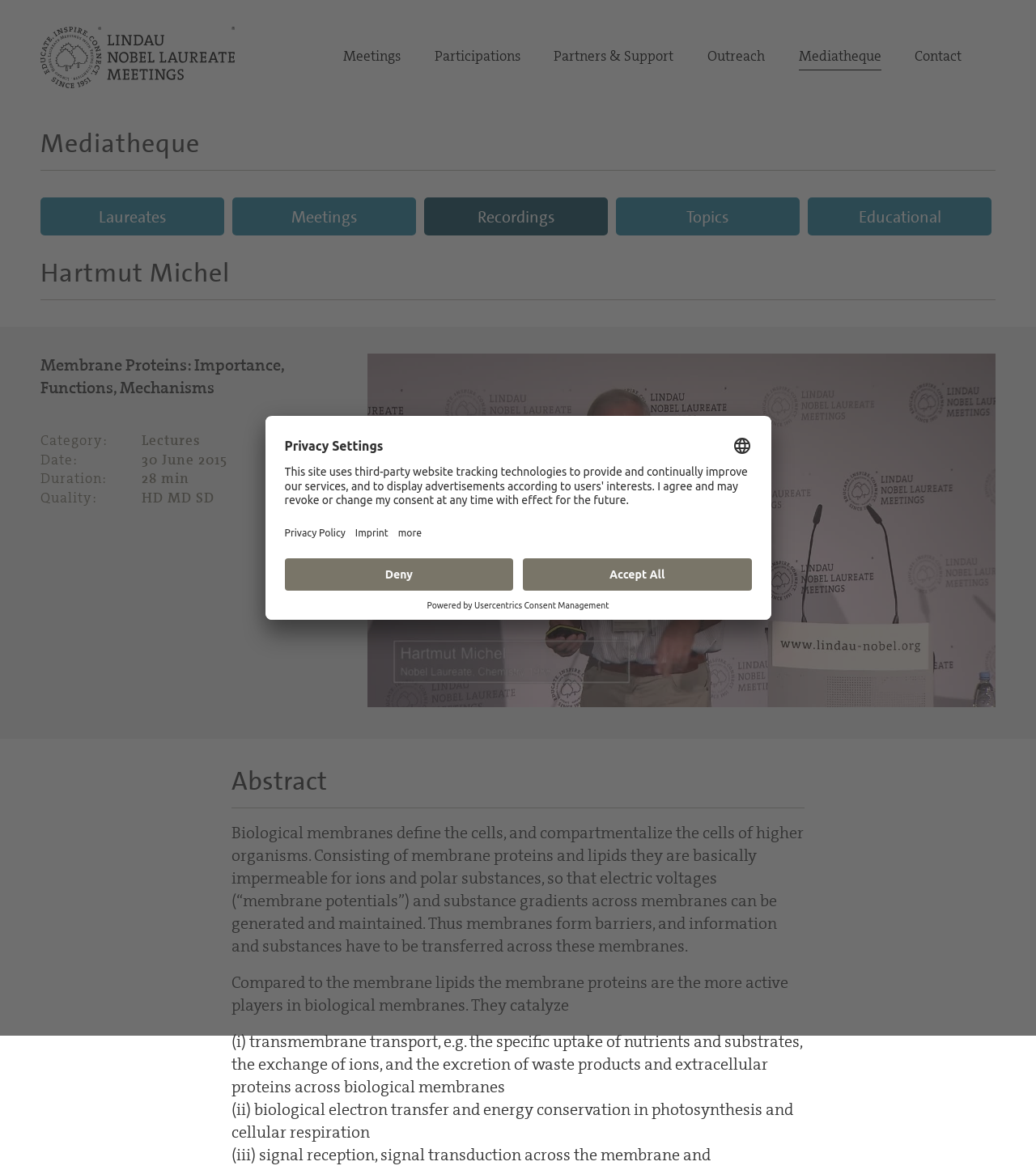Please provide a comprehensive response to the question below by analyzing the image: 
What is the main function of membrane proteins?

The main function of membrane proteins can be found in the abstract of the lecture, which states that membrane proteins catalyze transmembrane transport, among other functions.